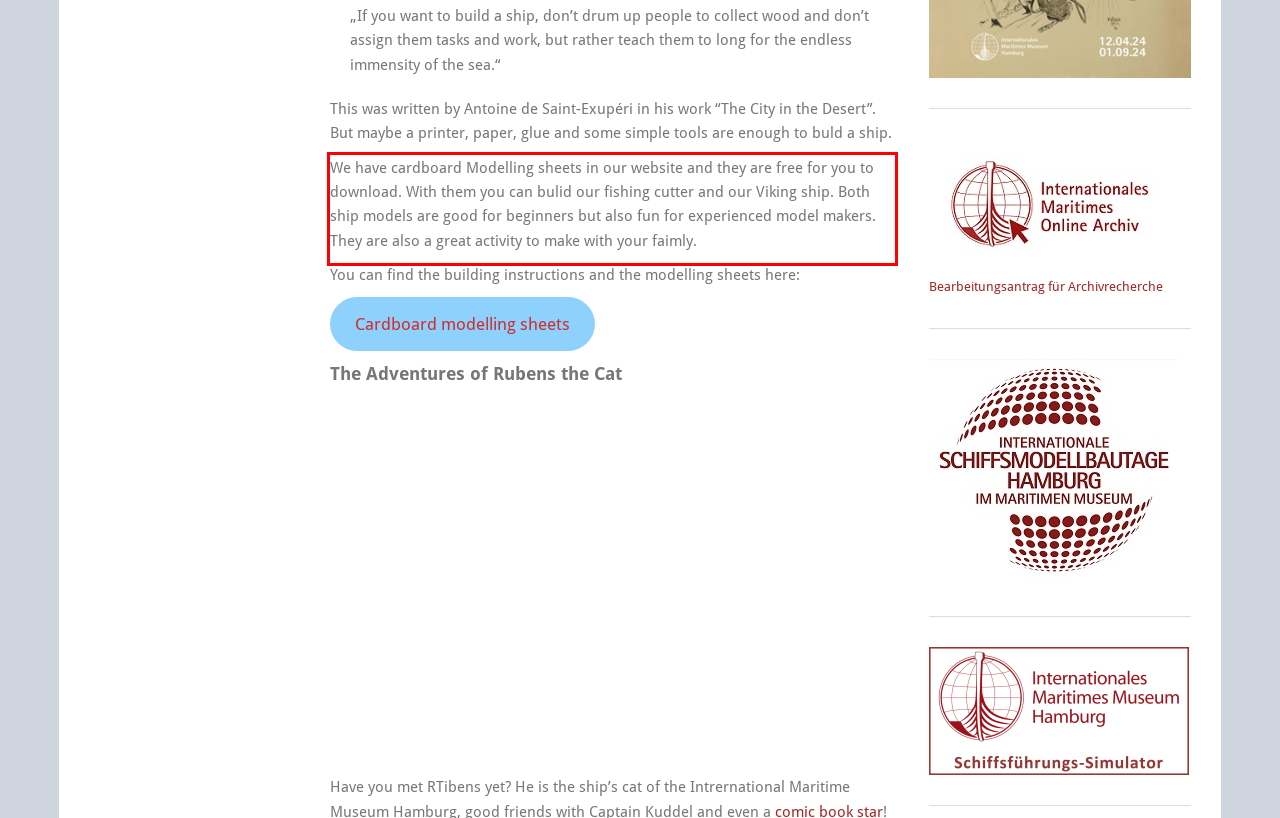Please examine the webpage screenshot and extract the text within the red bounding box using OCR.

We have cardboard Modelling sheets in our website and they are free for you to download. With them you can bulid our fishing cutter and our Viking ship. Both ship models are good for beginners but also fun for experienced model makers. They are also a great activity to make with your faimly.